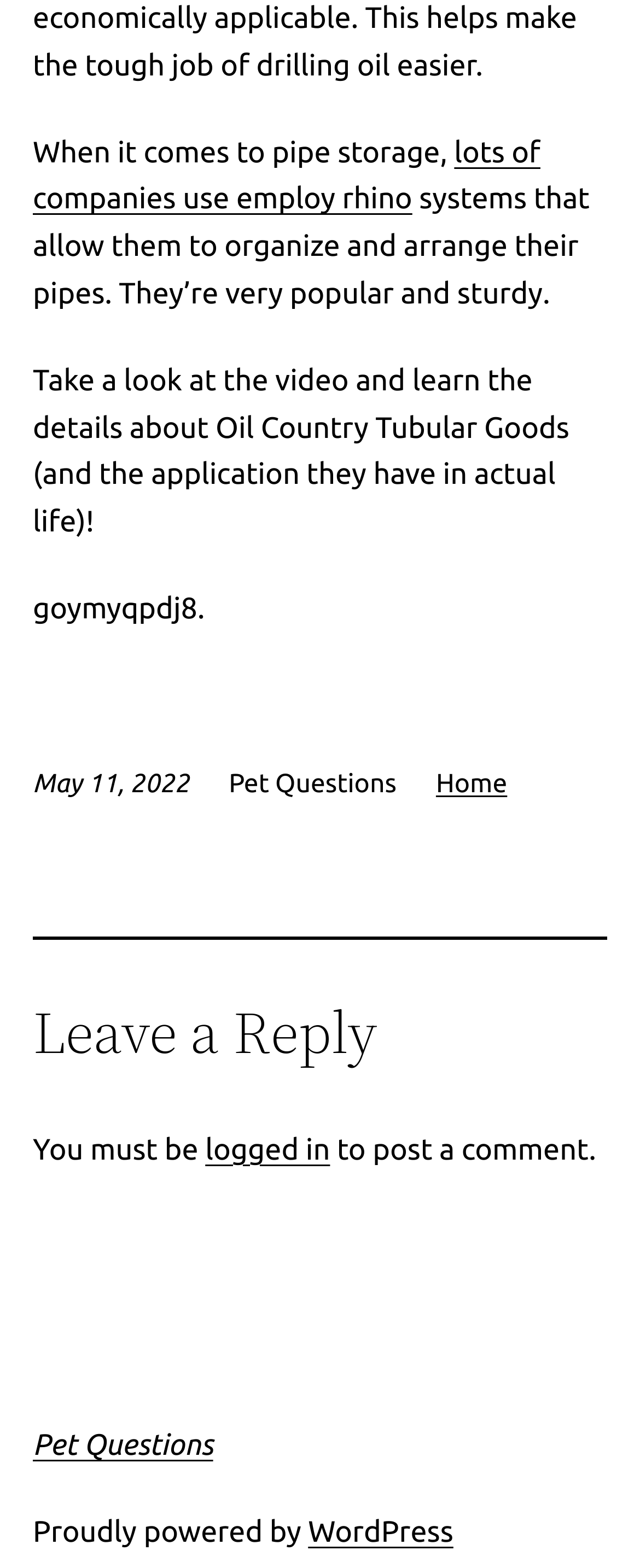Answer this question in one word or a short phrase: When was the content posted?

May 11, 2022